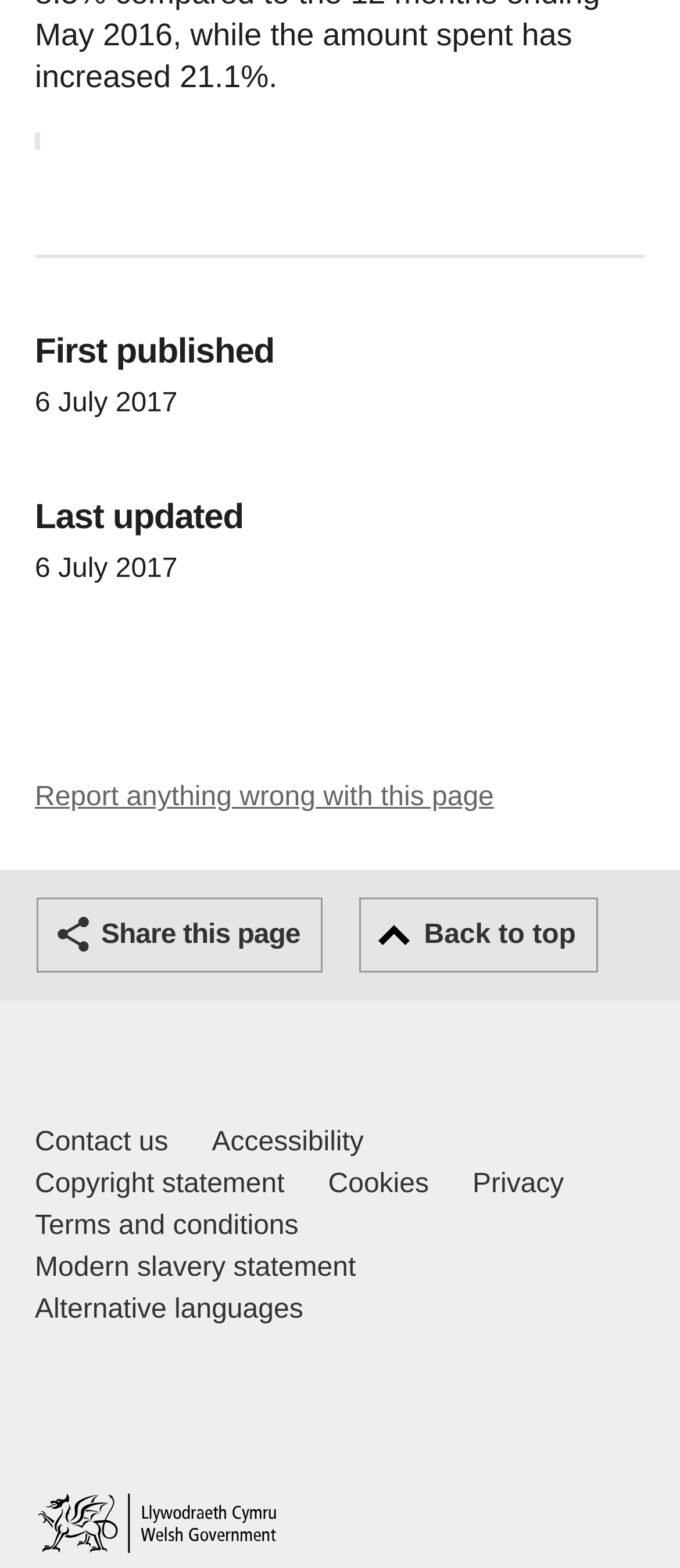Please find the bounding box coordinates (top-left x, top-left y, bottom-right x, bottom-right y) in the screenshot for the UI element described as follows: Copyright statement

[0.051, 0.742, 0.418, 0.769]